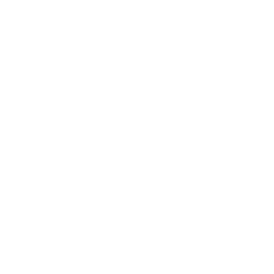Explain the image in a detailed and thorough manner.

The image features a product, specifically the "Evostage pleated black stage skirts." These skirts are designed to enhance the appearance of staging setups by providing a sleek, elegant look. Made with high-quality materials, they serve both functional and aesthetic purposes, adhering to the needs of various events and performances. The stage skirts not only contribute to the overall professionalism of the set but also offer practical benefits, such as hiding equipment and creating a cohesive visual theme.